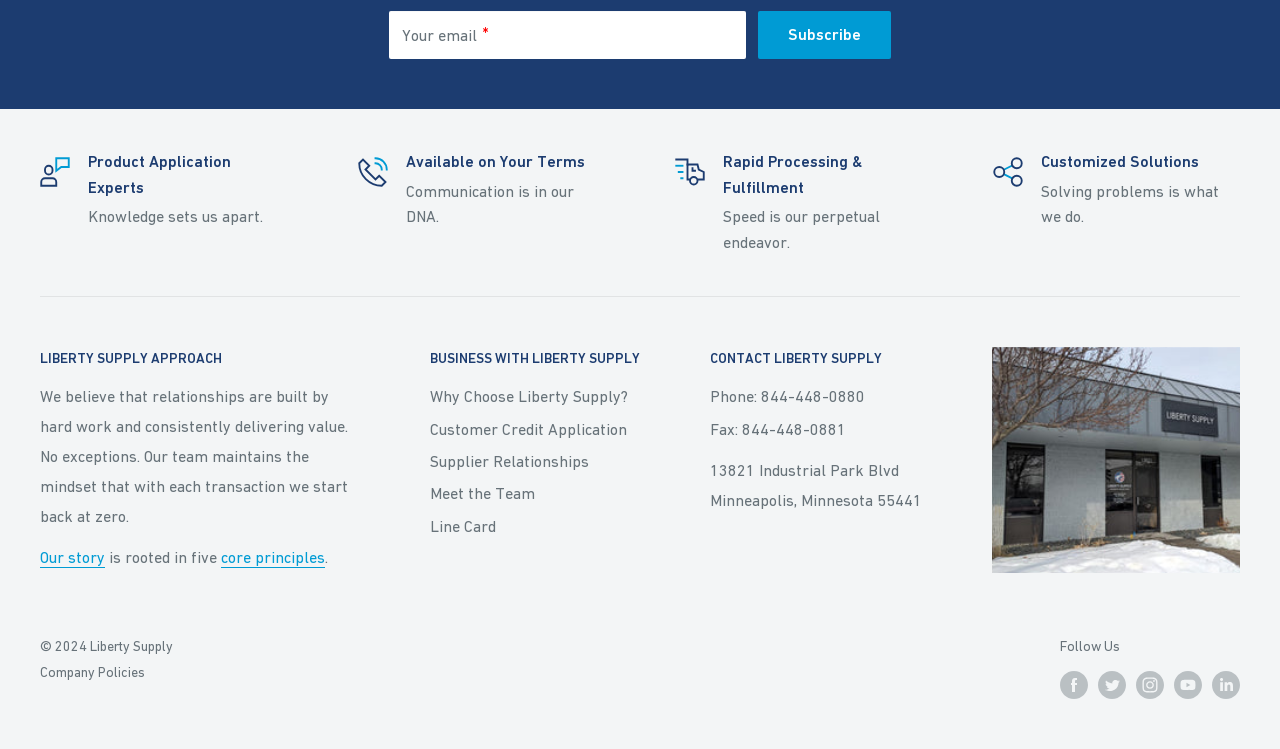Point out the bounding box coordinates of the section to click in order to follow this instruction: "Subscribe to newsletter".

[0.592, 0.015, 0.696, 0.079]